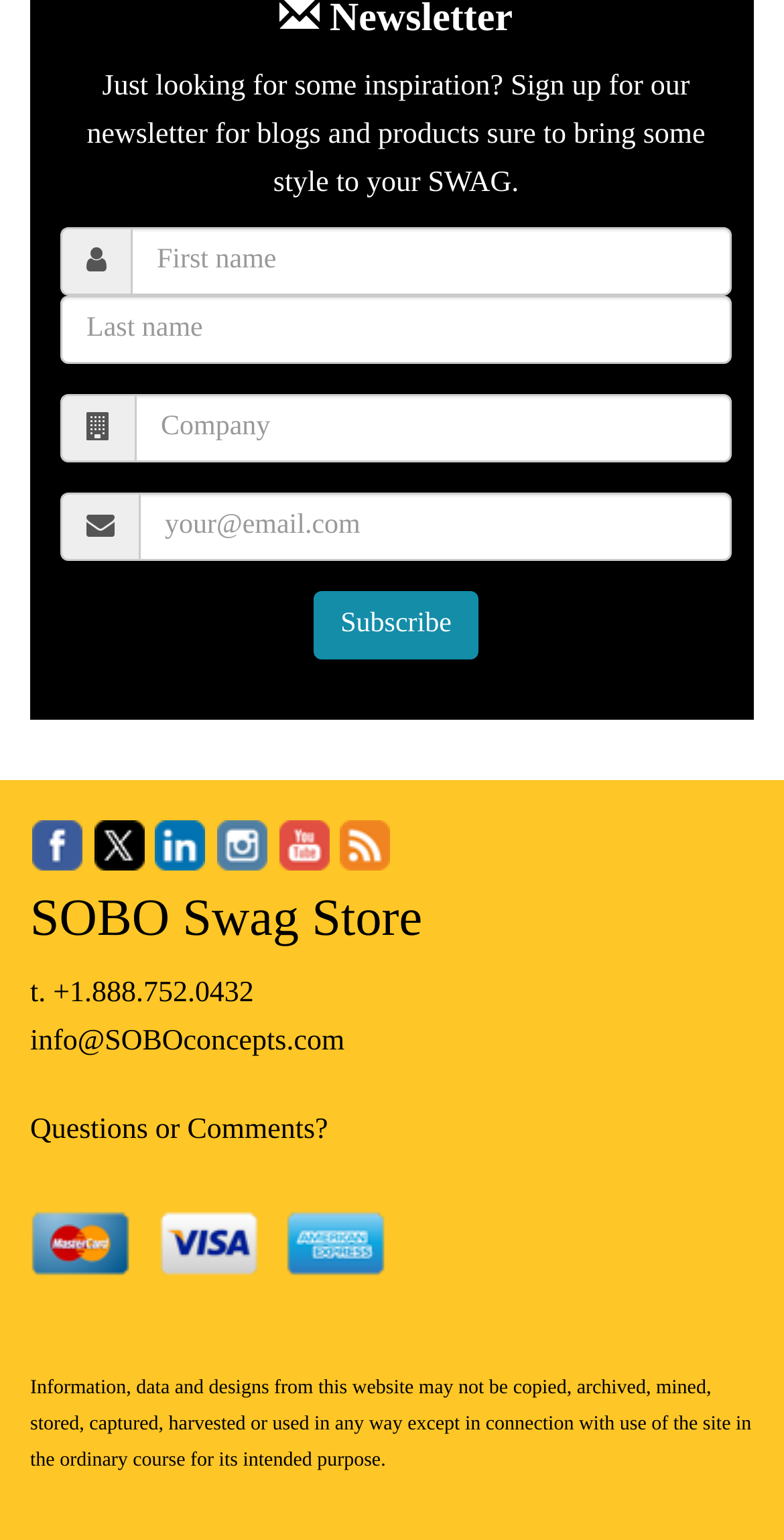Provide the bounding box coordinates of the HTML element described as: "Questions or Comments?". The bounding box coordinates should be four float numbers between 0 and 1, i.e., [left, top, right, bottom].

[0.038, 0.723, 0.418, 0.744]